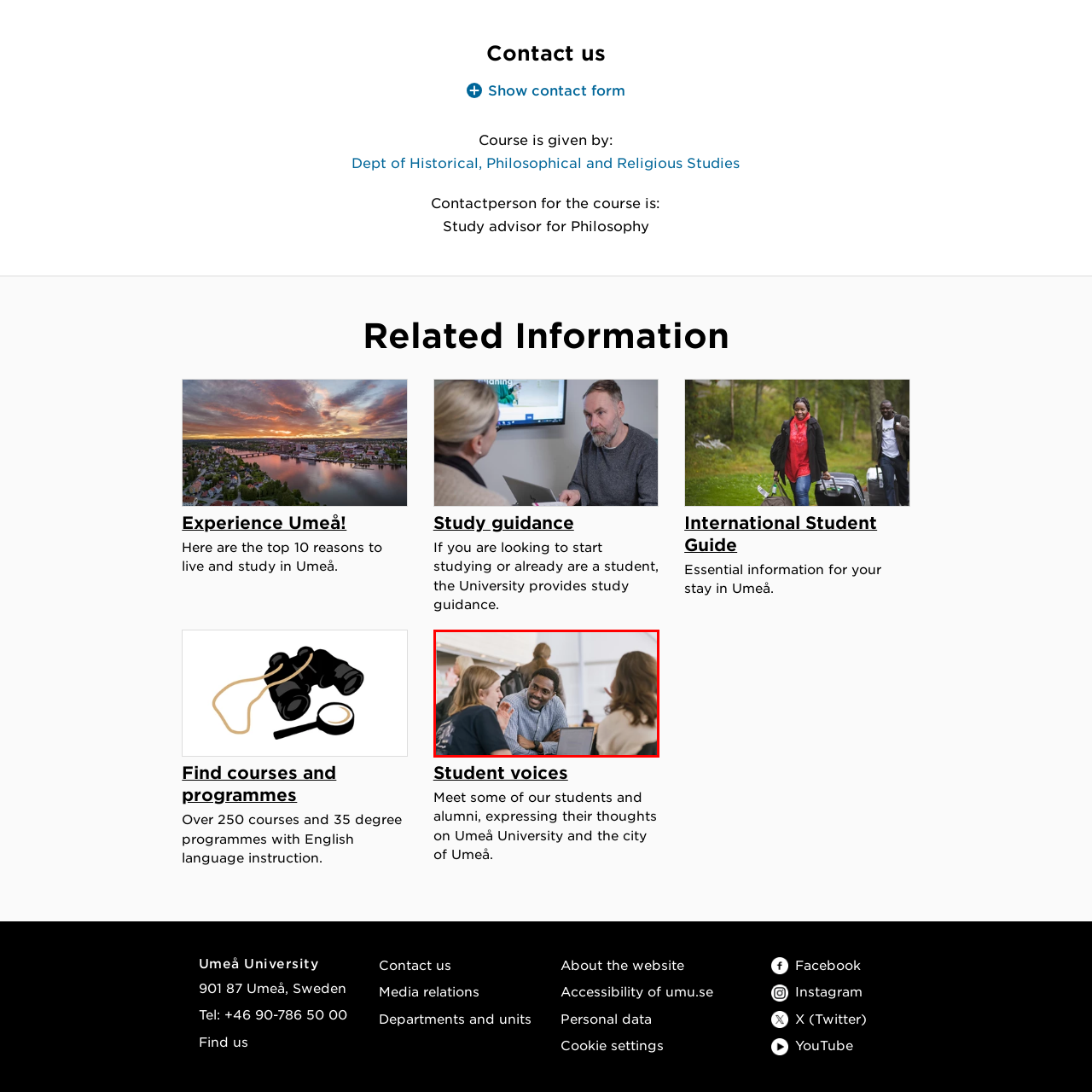Focus on the image enclosed by the red outline and give a short answer: What is the atmosphere of the background?

Welcoming